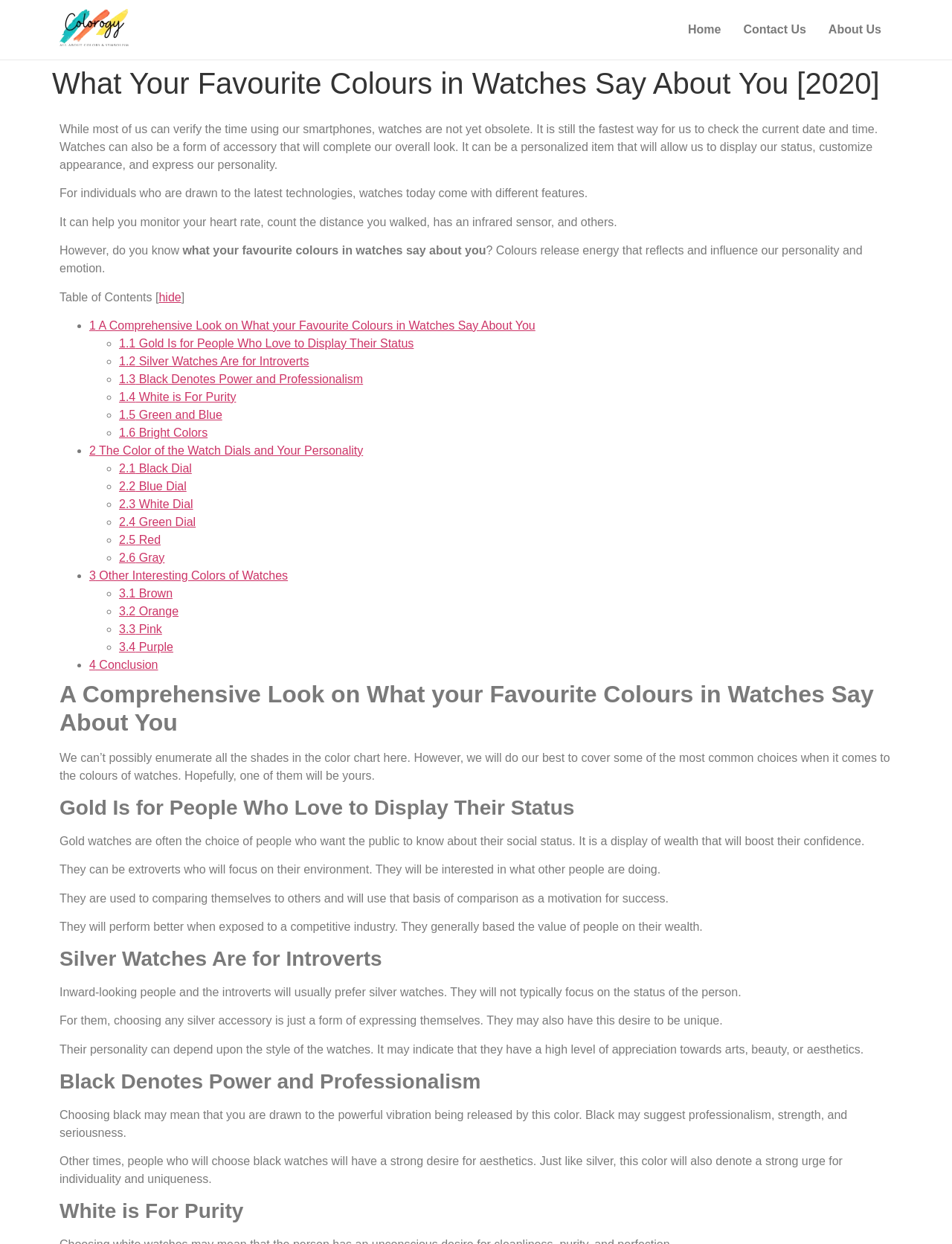Please determine the bounding box coordinates of the area that needs to be clicked to complete this task: 'Click the 'Home' link'. The coordinates must be four float numbers between 0 and 1, formatted as [left, top, right, bottom].

[0.711, 0.01, 0.769, 0.038]